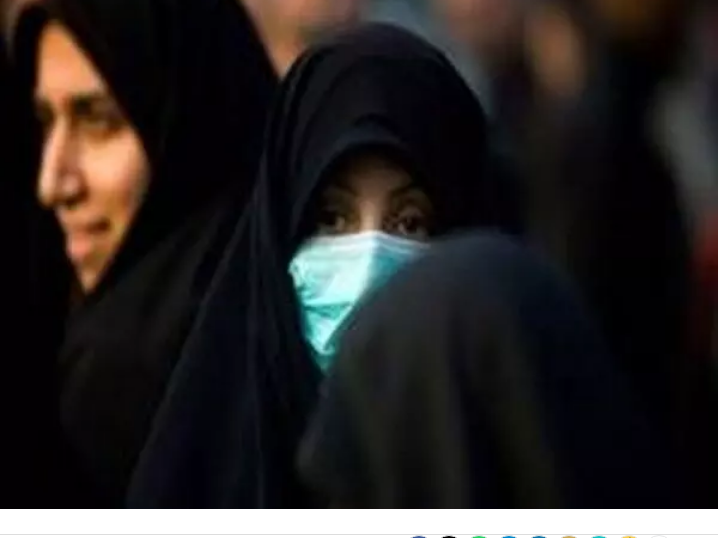What is the focus of the figures in the background? Based on the screenshot, please respond with a single word or phrase.

Soft